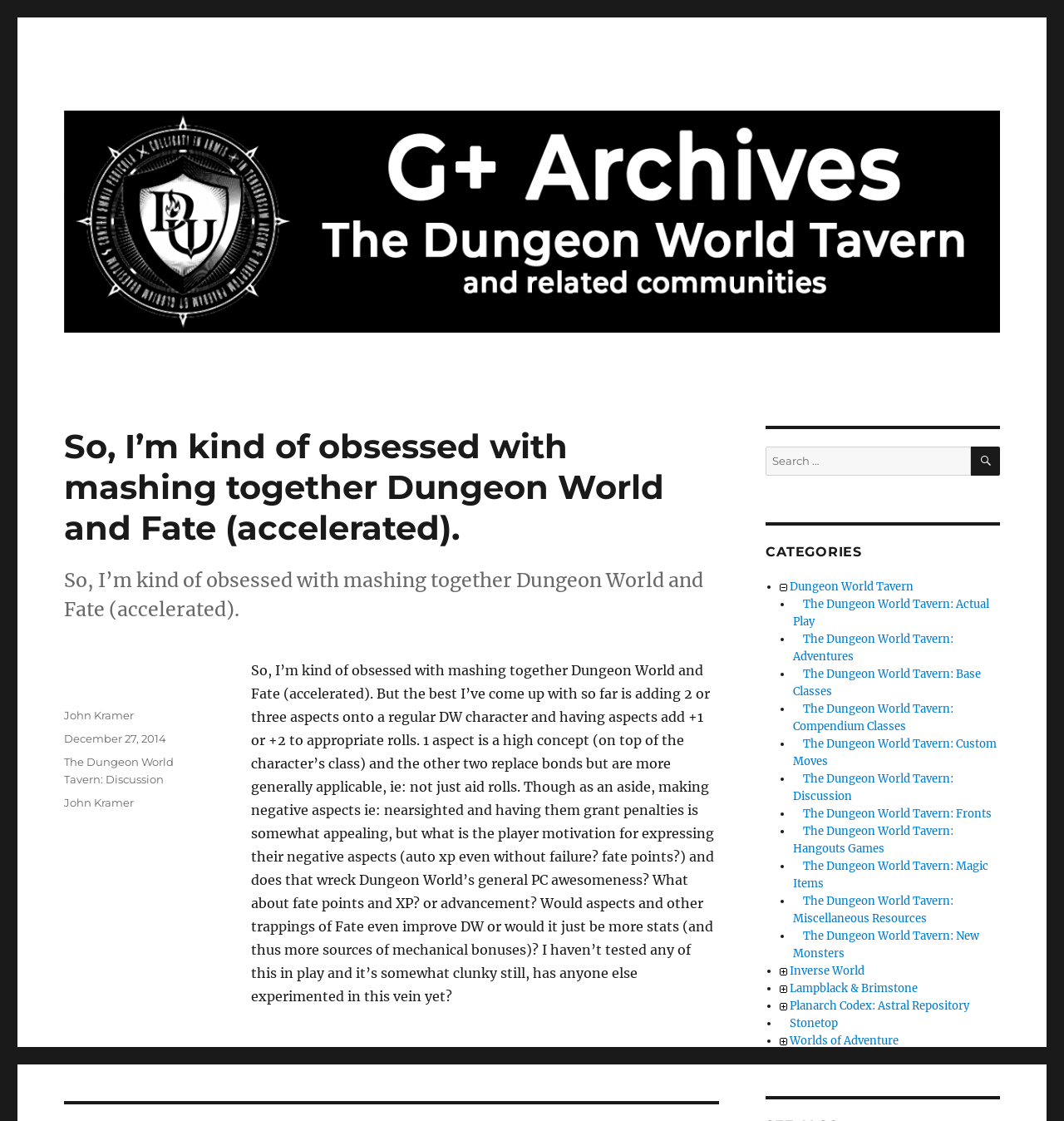What is the author of the post?
Use the image to give a comprehensive and detailed response to the question.

The author of the post can be found in the footer section of the webpage, where it says 'Author' followed by the link 'John Kramer'.